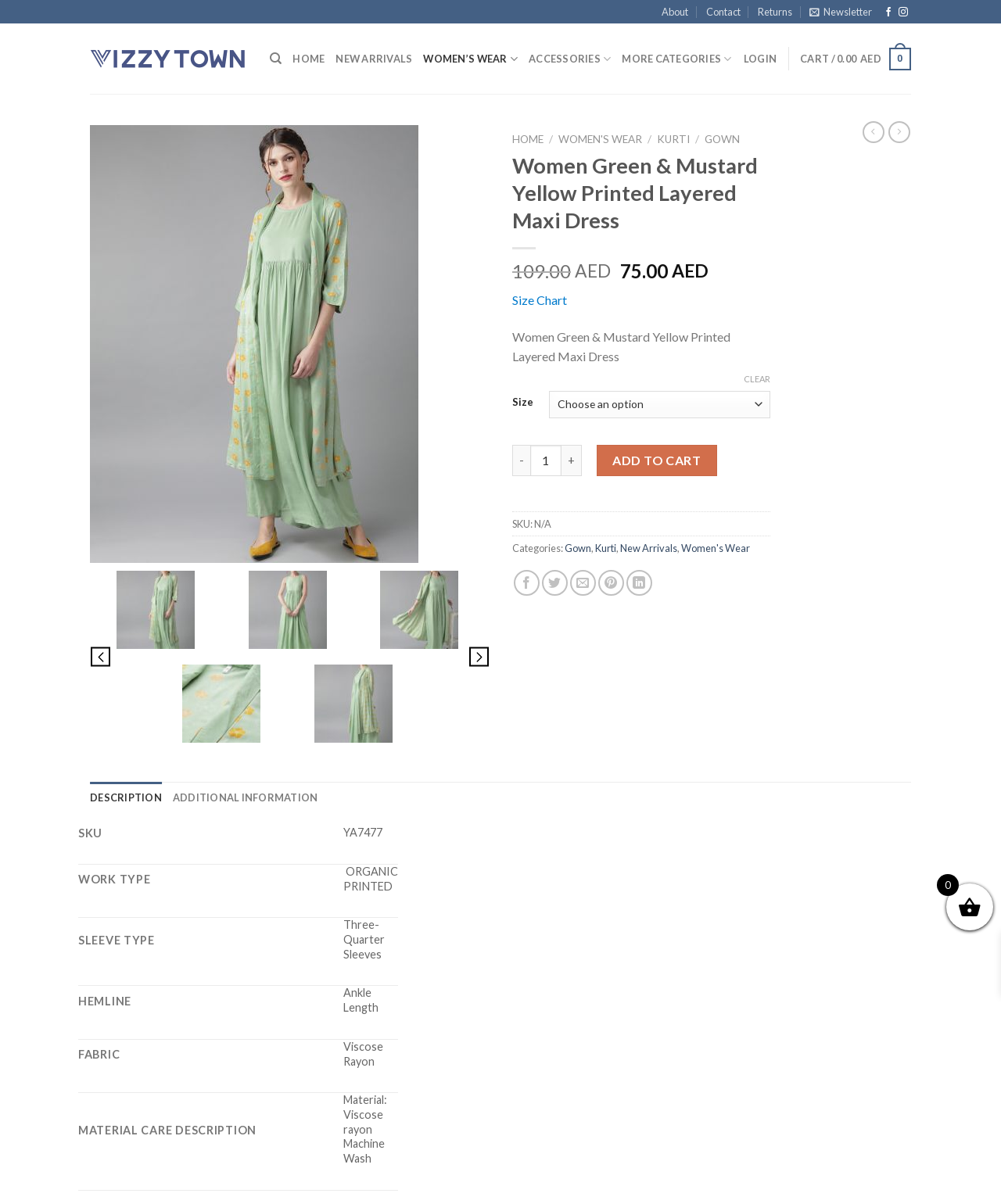Pinpoint the bounding box coordinates of the element to be clicked to execute the instruction: "Click on the 'WOMEN'S WEAR' link".

[0.423, 0.036, 0.517, 0.062]